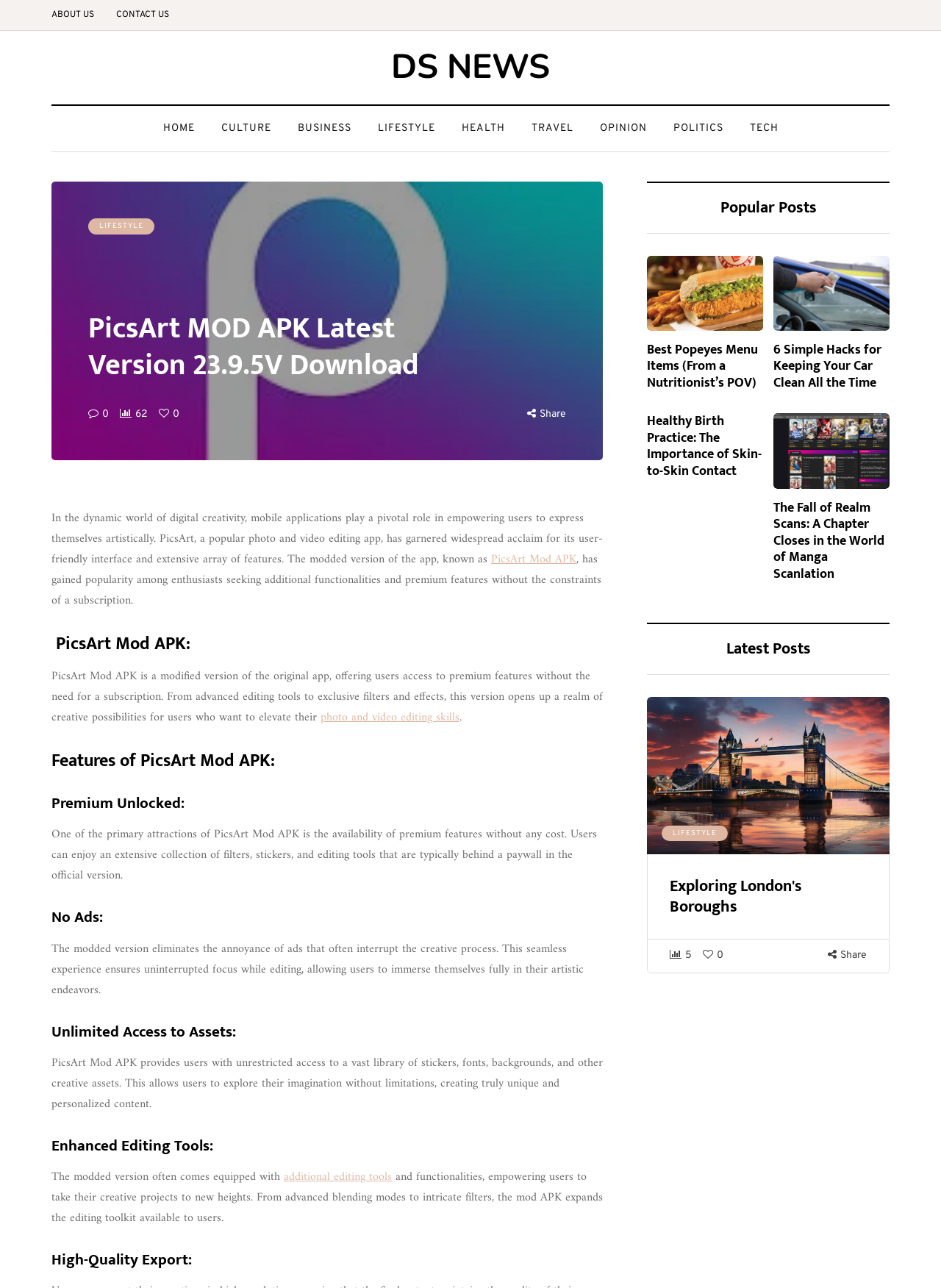Indicate the bounding box coordinates of the clickable region to achieve the following instruction: "Learn about Sleep Fact #1."

None